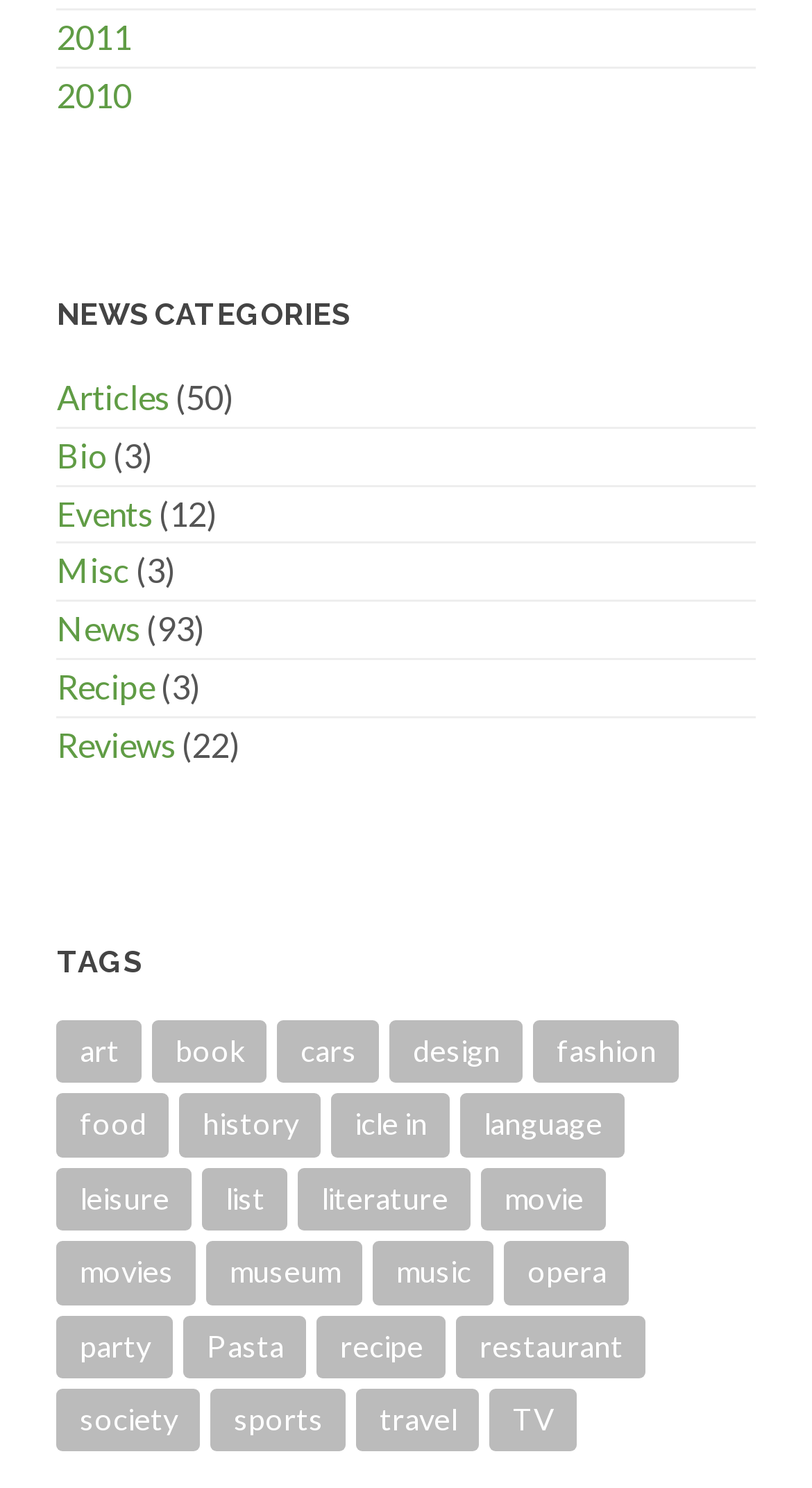Please answer the following query using a single word or phrase: 
What is the last tag in the list?

TV